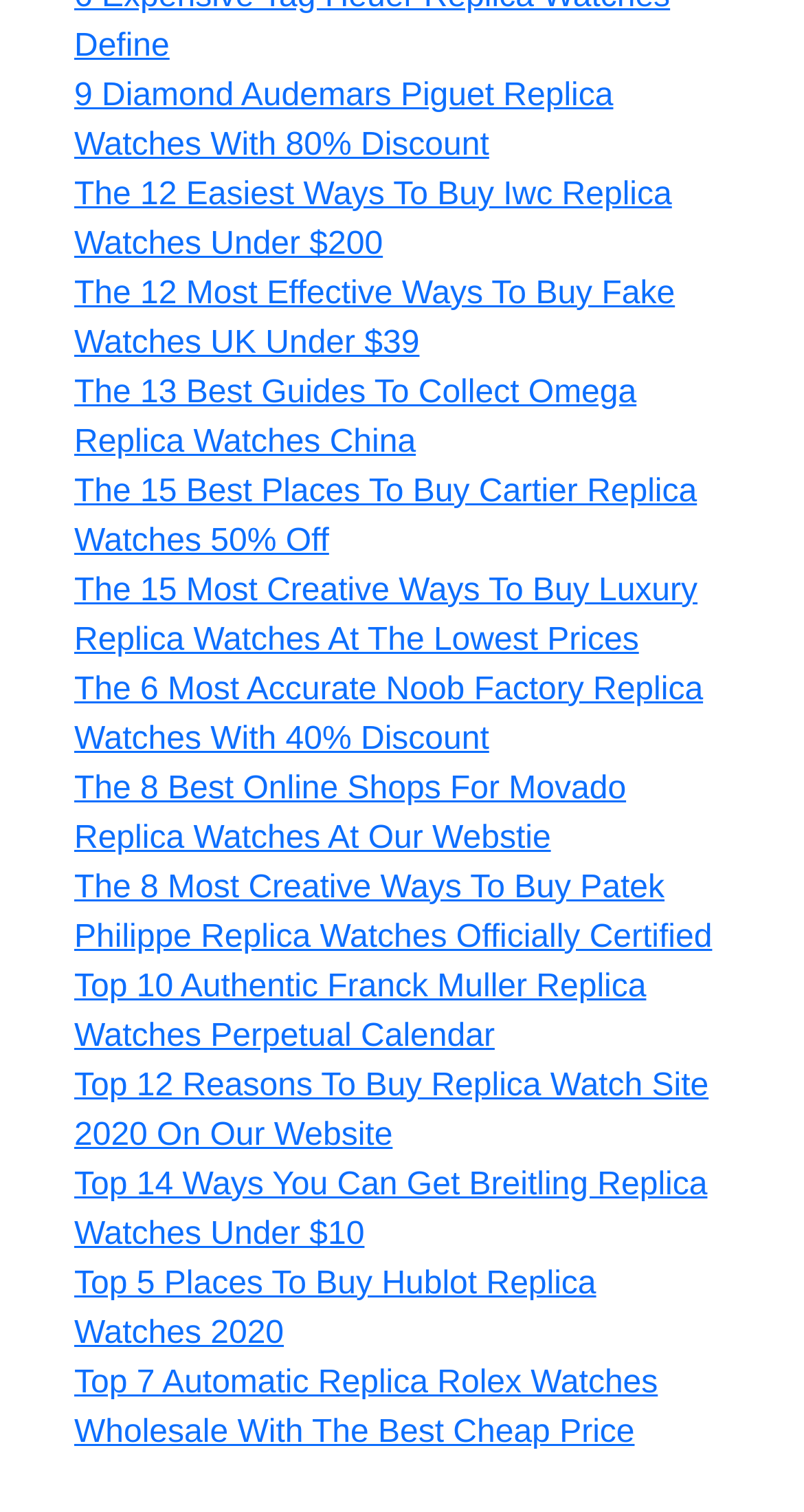How many links are on the webpage?
Give a single word or phrase as your answer by examining the image.

16